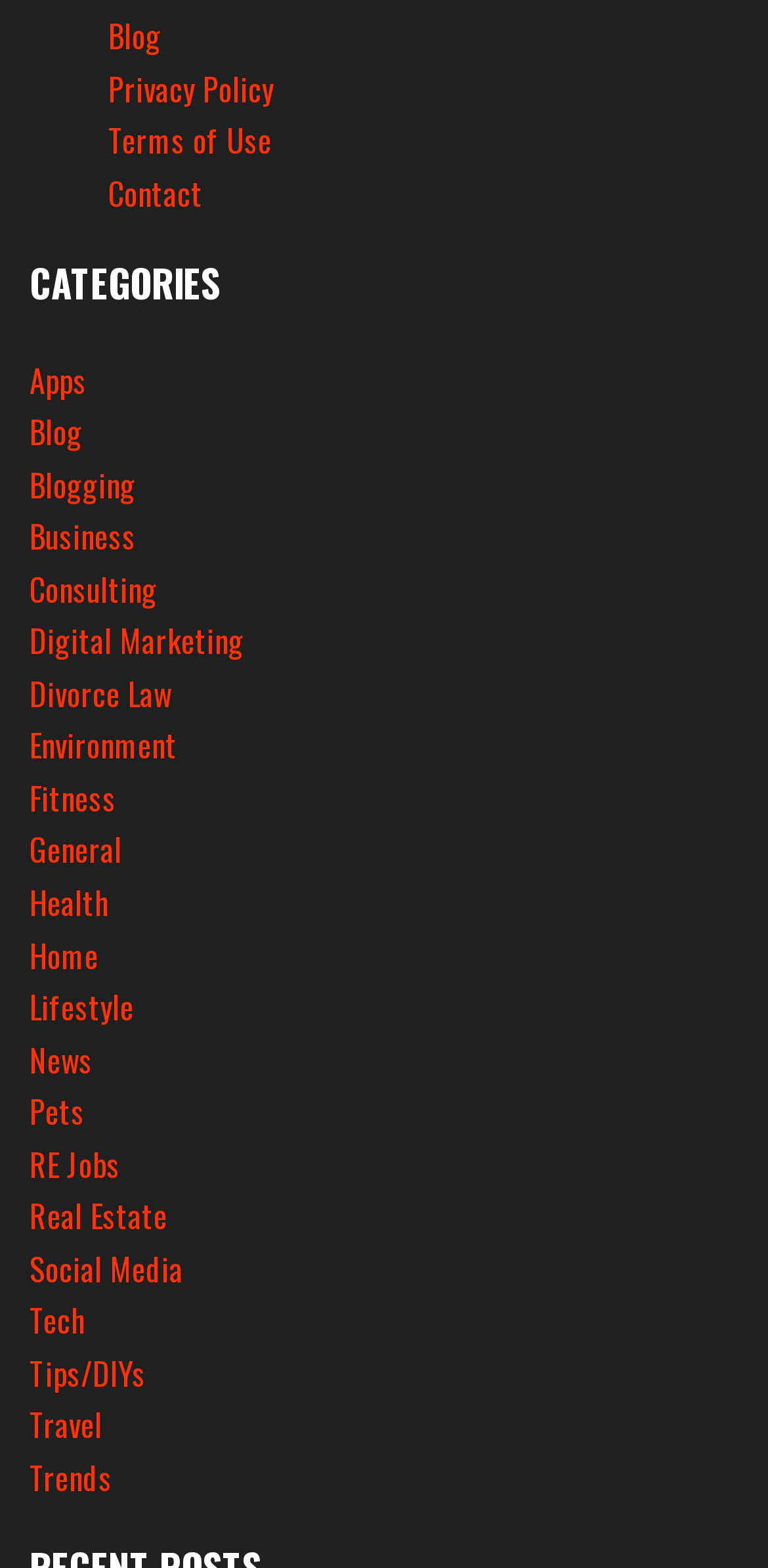Identify the bounding box coordinates of the region that needs to be clicked to carry out this instruction: "go to blog". Provide these coordinates as four float numbers ranging from 0 to 1, i.e., [left, top, right, bottom].

[0.141, 0.008, 0.21, 0.038]